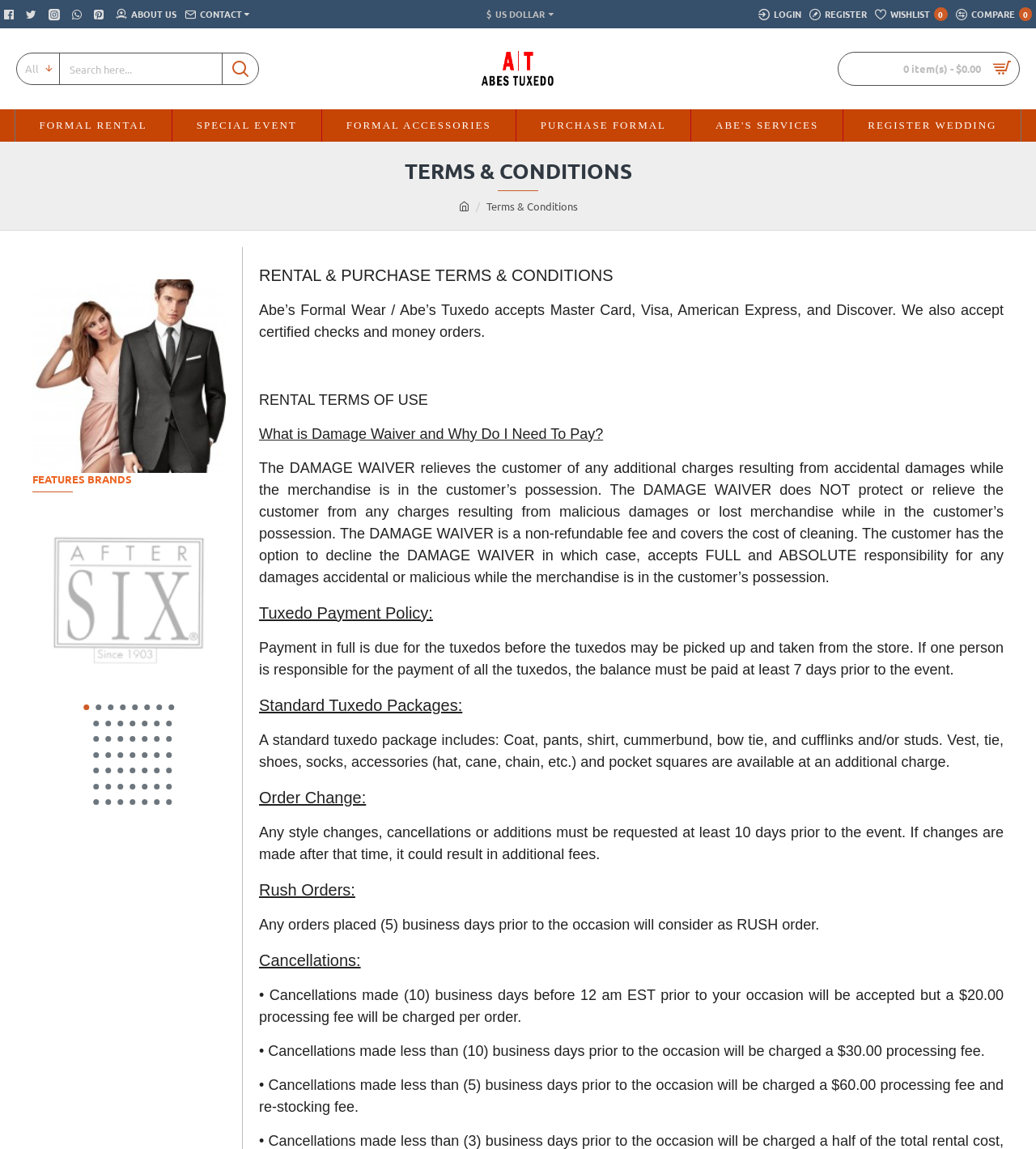Locate the bounding box coordinates of the area where you should click to accomplish the instruction: "View terms and conditions".

[0.469, 0.173, 0.557, 0.187]